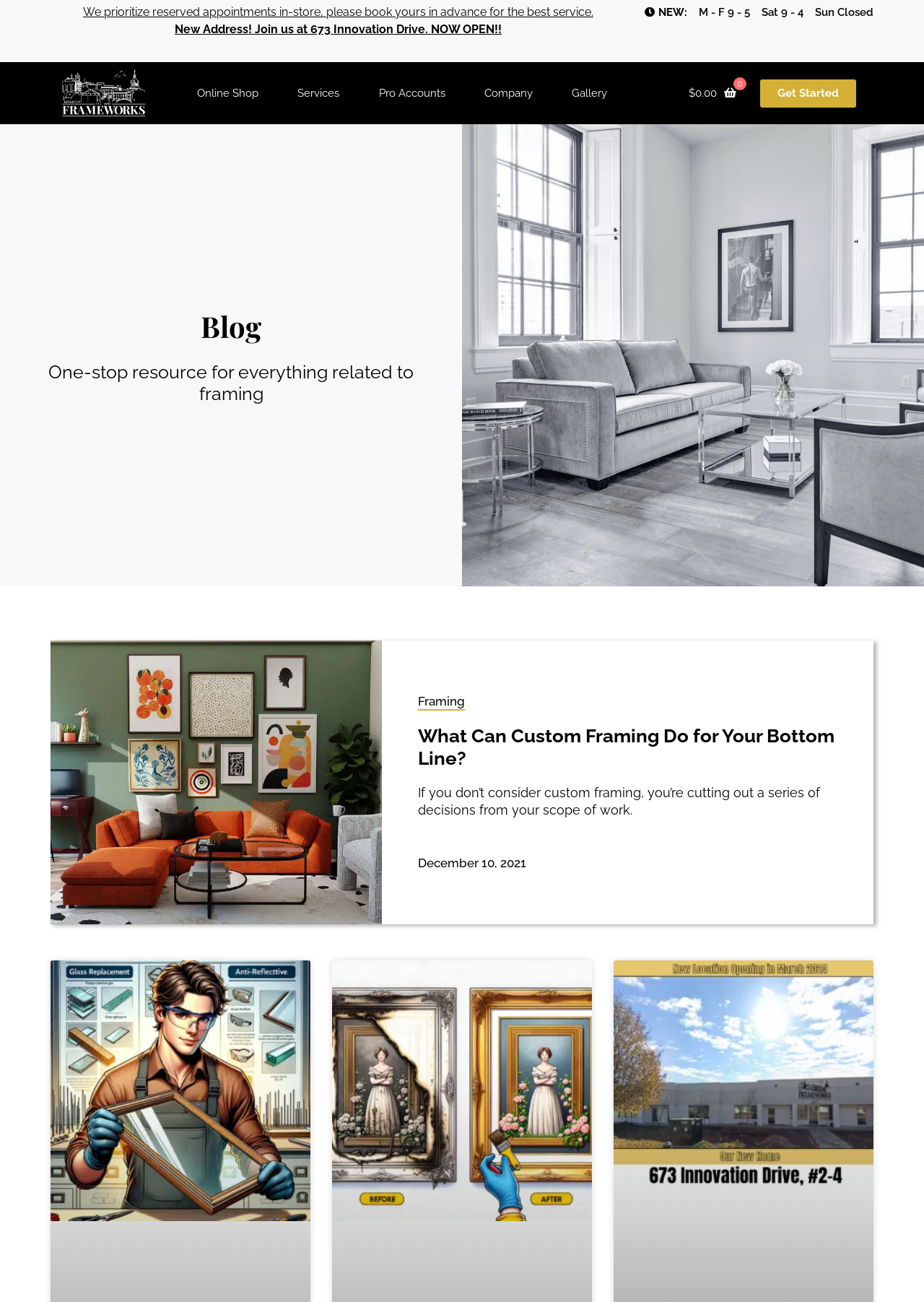Provide a one-word or brief phrase answer to the question:
What is the topic of the blog post?

Framing